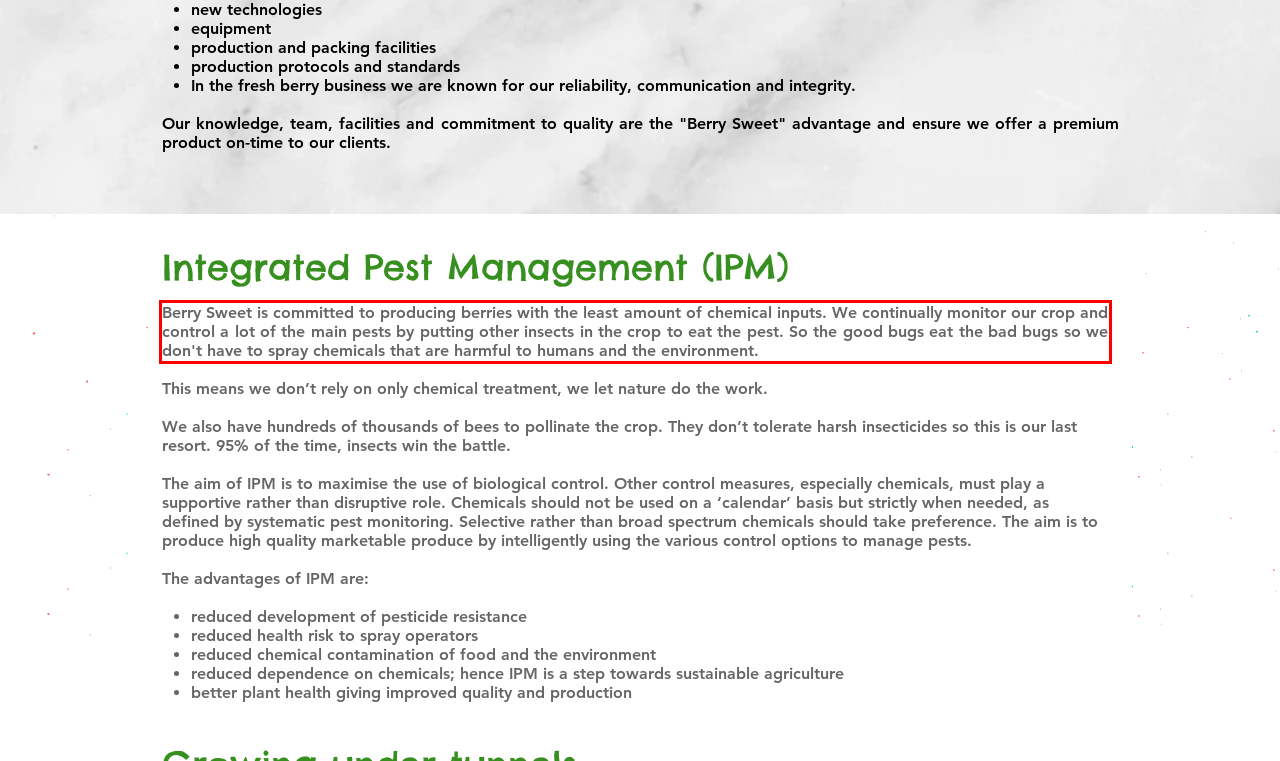Using OCR, extract the text content found within the red bounding box in the given webpage screenshot.

Berry Sweet is committed to producing berries with the least amount of chemical inputs. We continually monitor our crop and control a lot of the main pests by putting other insects in the crop to eat the pest. So the good bugs eat the bad bugs so we don't have to spray chemicals that are harmful to humans and the environment.